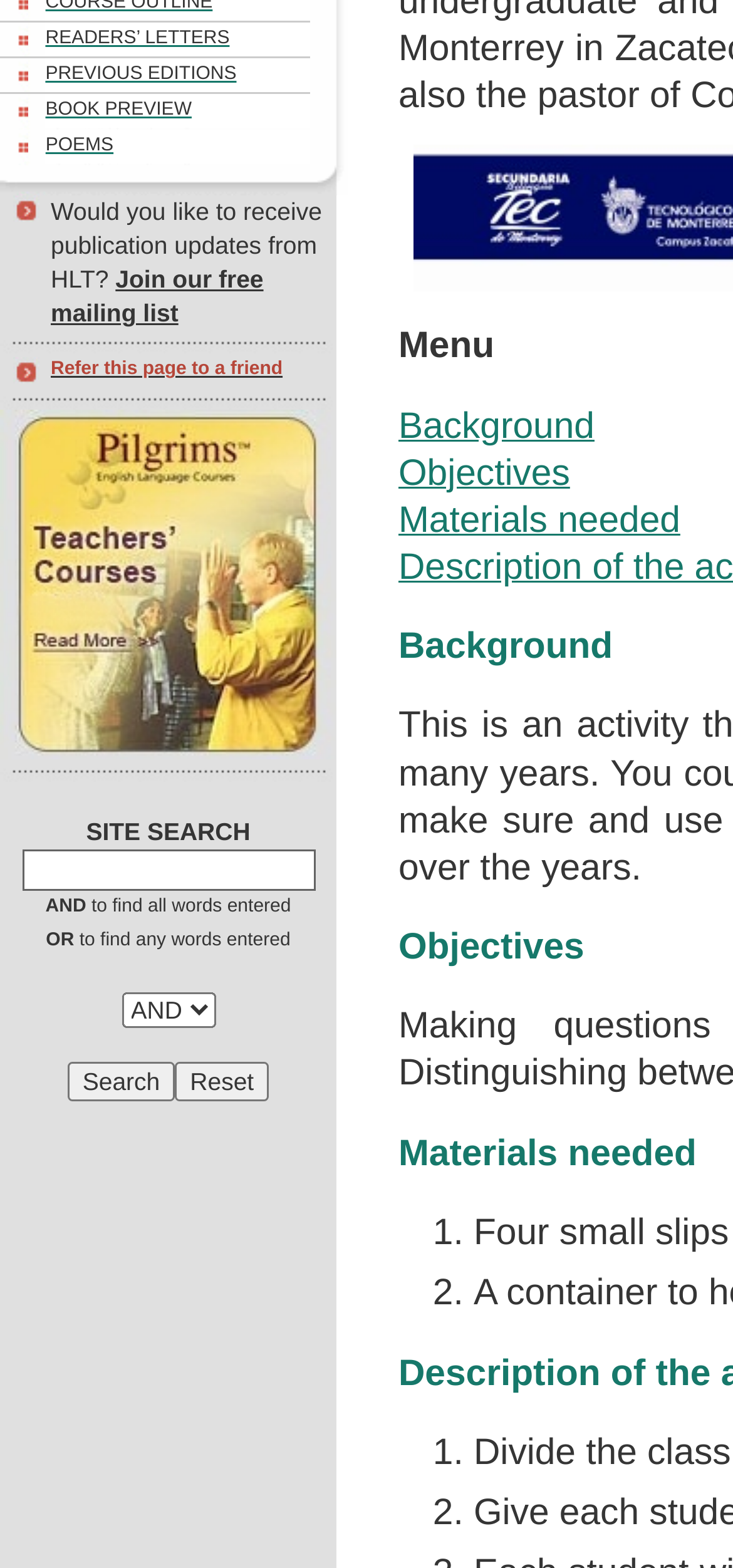Based on the element description: "Join our free mailing list", identify the UI element and provide its bounding box coordinates. Use four float numbers between 0 and 1, [left, top, right, bottom].

[0.069, 0.169, 0.359, 0.209]